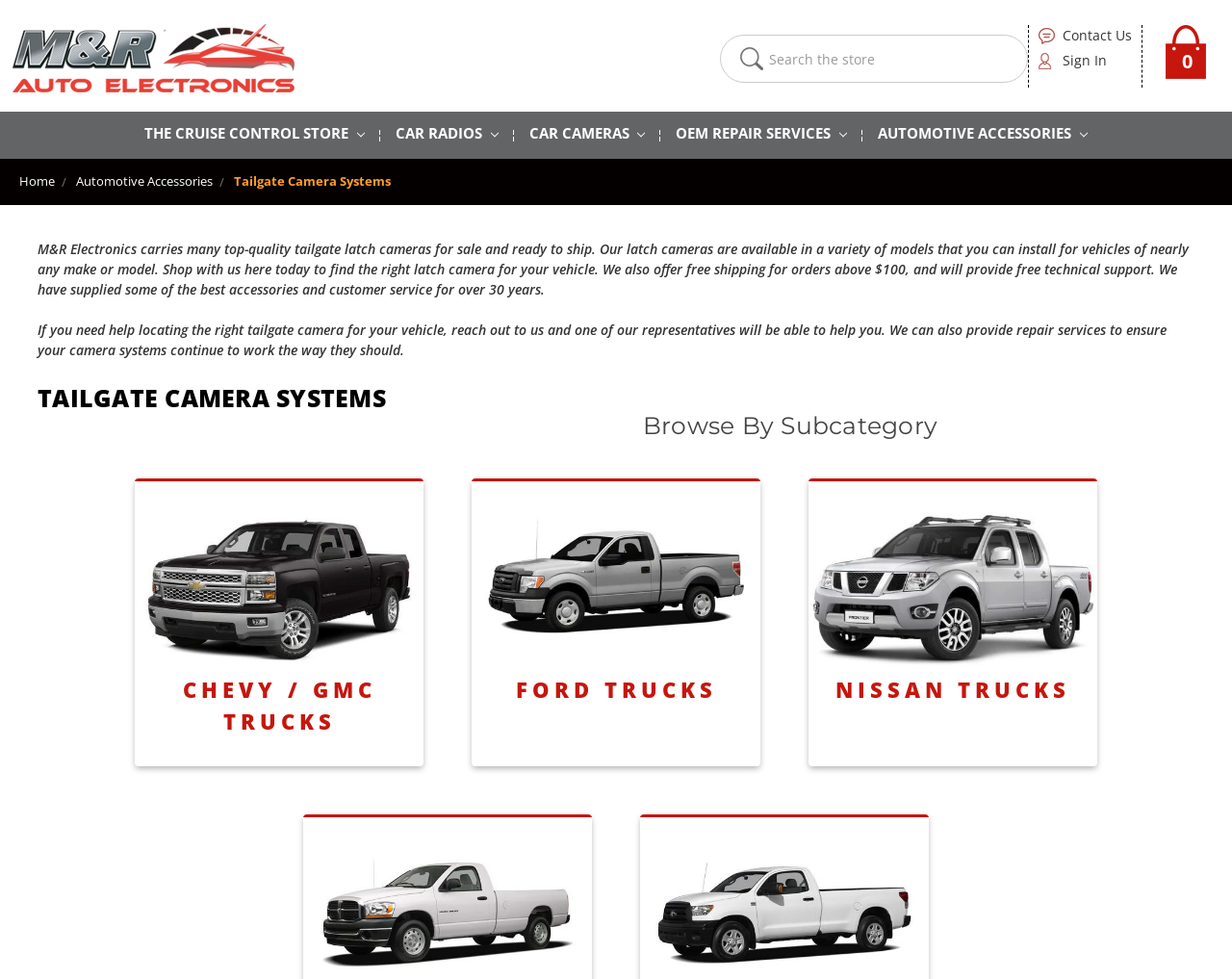Create an elaborate caption that covers all aspects of the webpage.

The webpage is about M&R Electronics, a company that specializes in truck tailgate backup camera systems and repair services. At the top right corner, there are links to "Contact Us" and "Sign In". Below that, there is a search box labeled "Search". On the top left corner, there is a link to the company's address and phone number, accompanied by a small image.

The main content of the page is divided into sections. The first section has a heading "TAILGATE CAMERA SYSTEMS" and provides a brief introduction to the company's tailgate latch cameras, mentioning their quality, variety, and customer support. Below that, there is a paragraph offering help in finding the right tailgate camera for a vehicle and providing repair services.

The next section is headed "Browse By Subcategory" and features links to different types of trucks, including Chevy/GMC Trucks, Ford Trucks, and Nissan Trucks. Each link is accompanied by a small image. These links are arranged in a column, with the Chevy/GMC Trucks link at the top and the Nissan Trucks link at the bottom.

There are also links to other categories, such as "CAR RADIOS", "CAR CAMERAS", "OEM REPAIR SERVICES", and "AUTOMOTIVE ACCESSORIES", but these are hidden and require expansion to be visible.